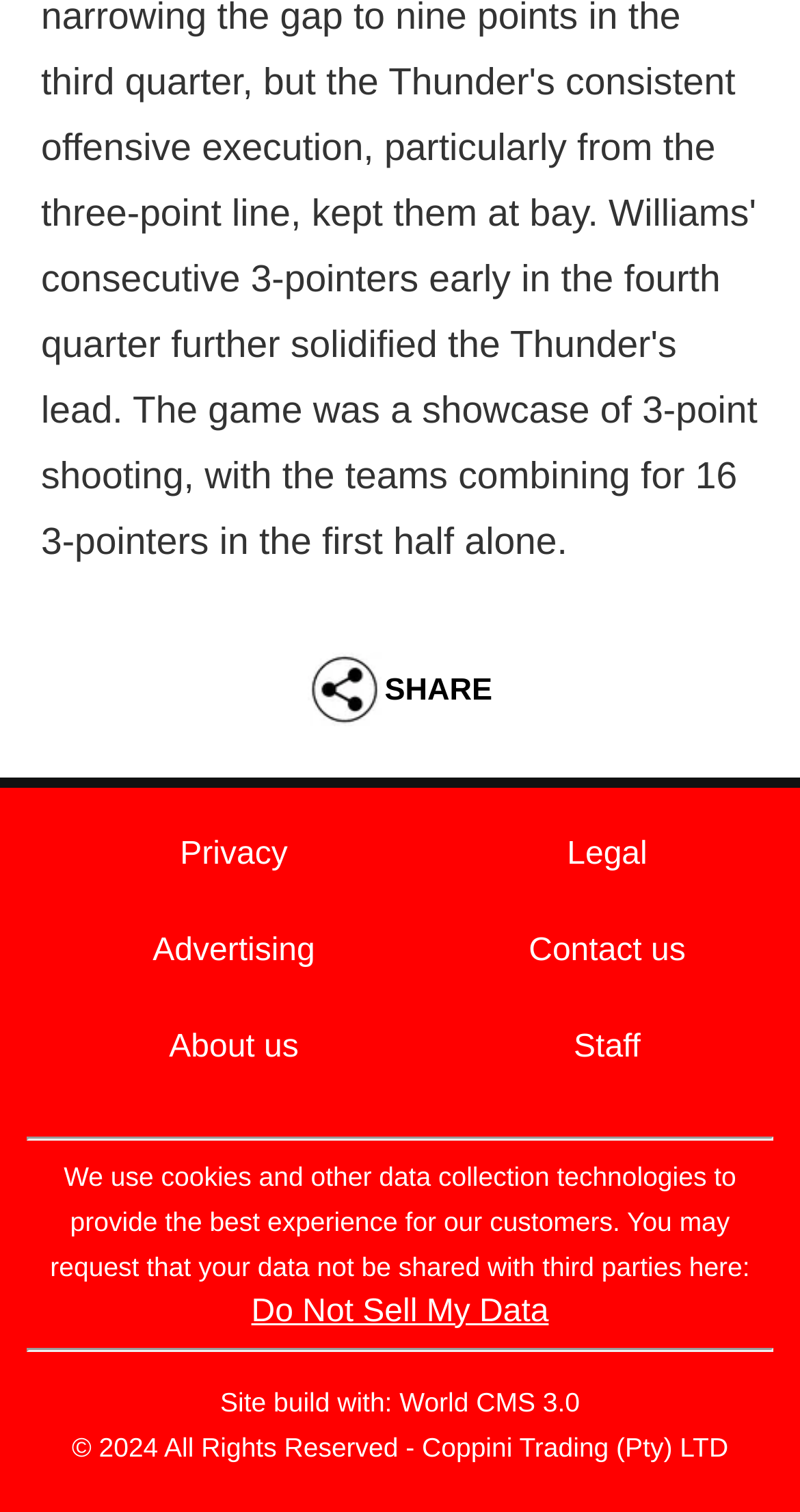Find the bounding box coordinates for the HTML element specified by: "Contact us".

[0.661, 0.597, 0.857, 0.62]